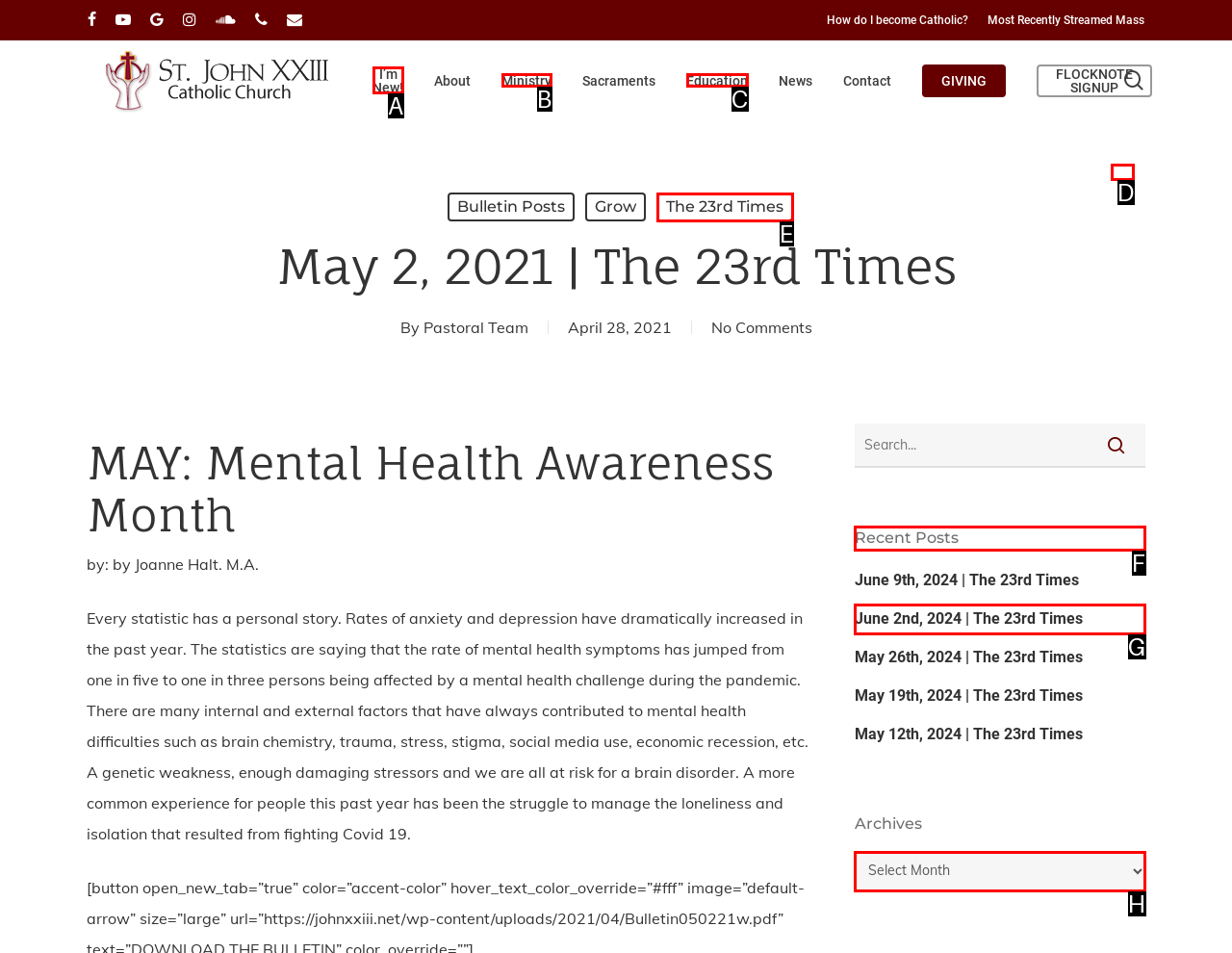Tell me which one HTML element I should click to complete the following task: Check recent posts Answer with the option's letter from the given choices directly.

F